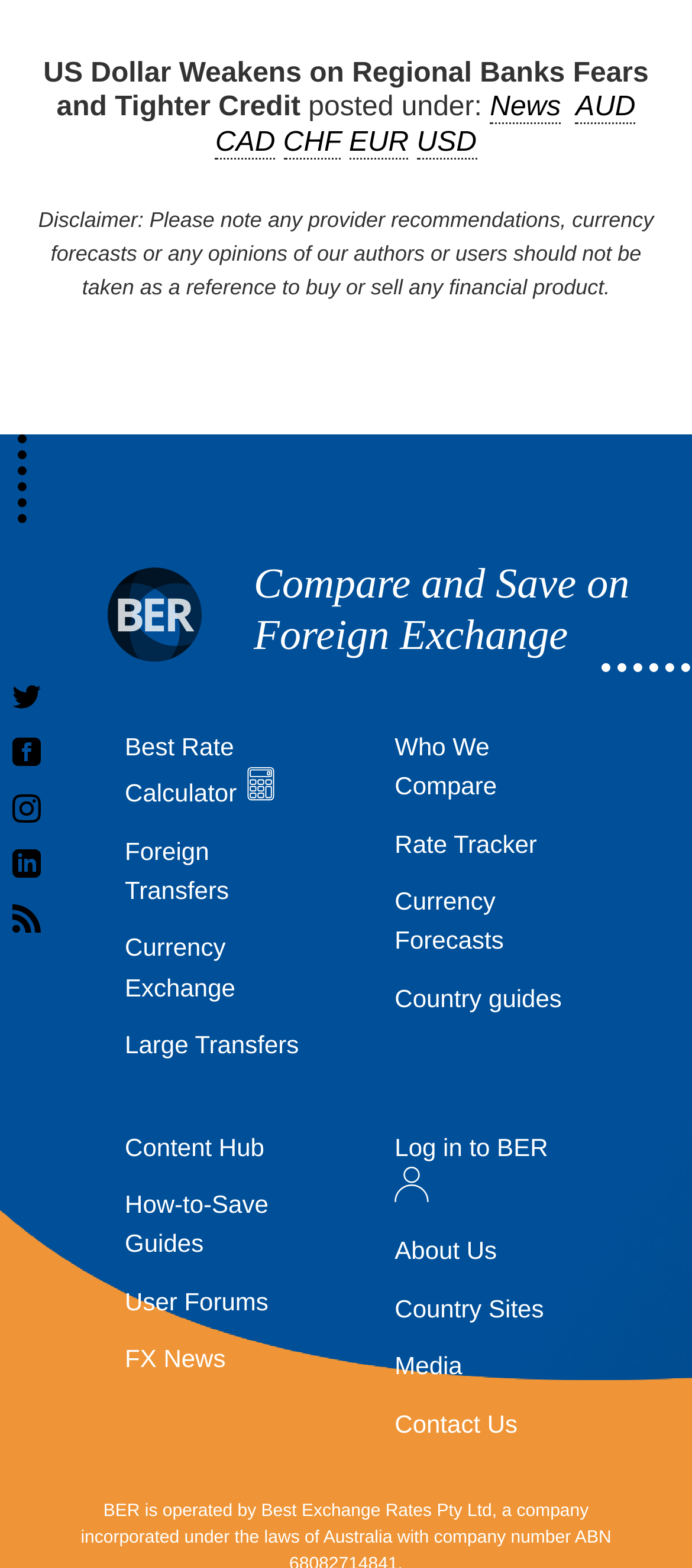Can you provide the bounding box coordinates for the element that should be clicked to implement the instruction: "Click on the 'News' link"?

[0.708, 0.059, 0.81, 0.08]